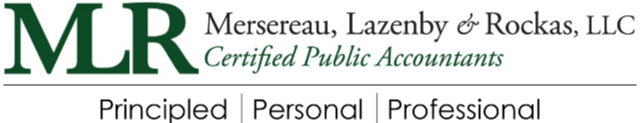What is the firm's profession?
Refer to the image and respond with a one-word or short-phrase answer.

Certified Public Accountants